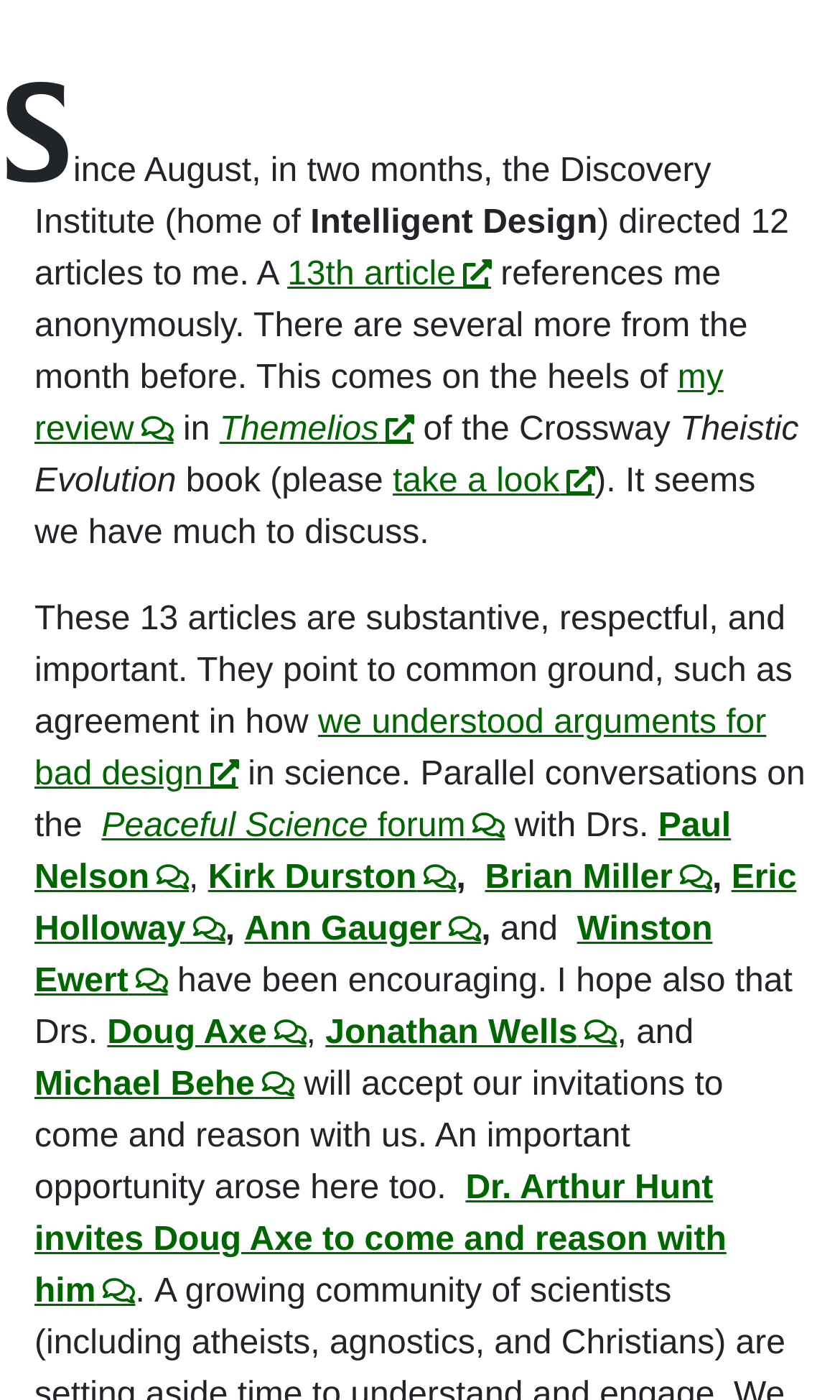What is the name of the book mentioned?
Answer the question with as much detail as you can, using the image as a reference.

The question asks for the name of the book mentioned in the webpage. By carefully reading the StaticText elements, I found the mention of 'Theistic Evolution book' in the sentence 'Theistic Evolution book (please...'.